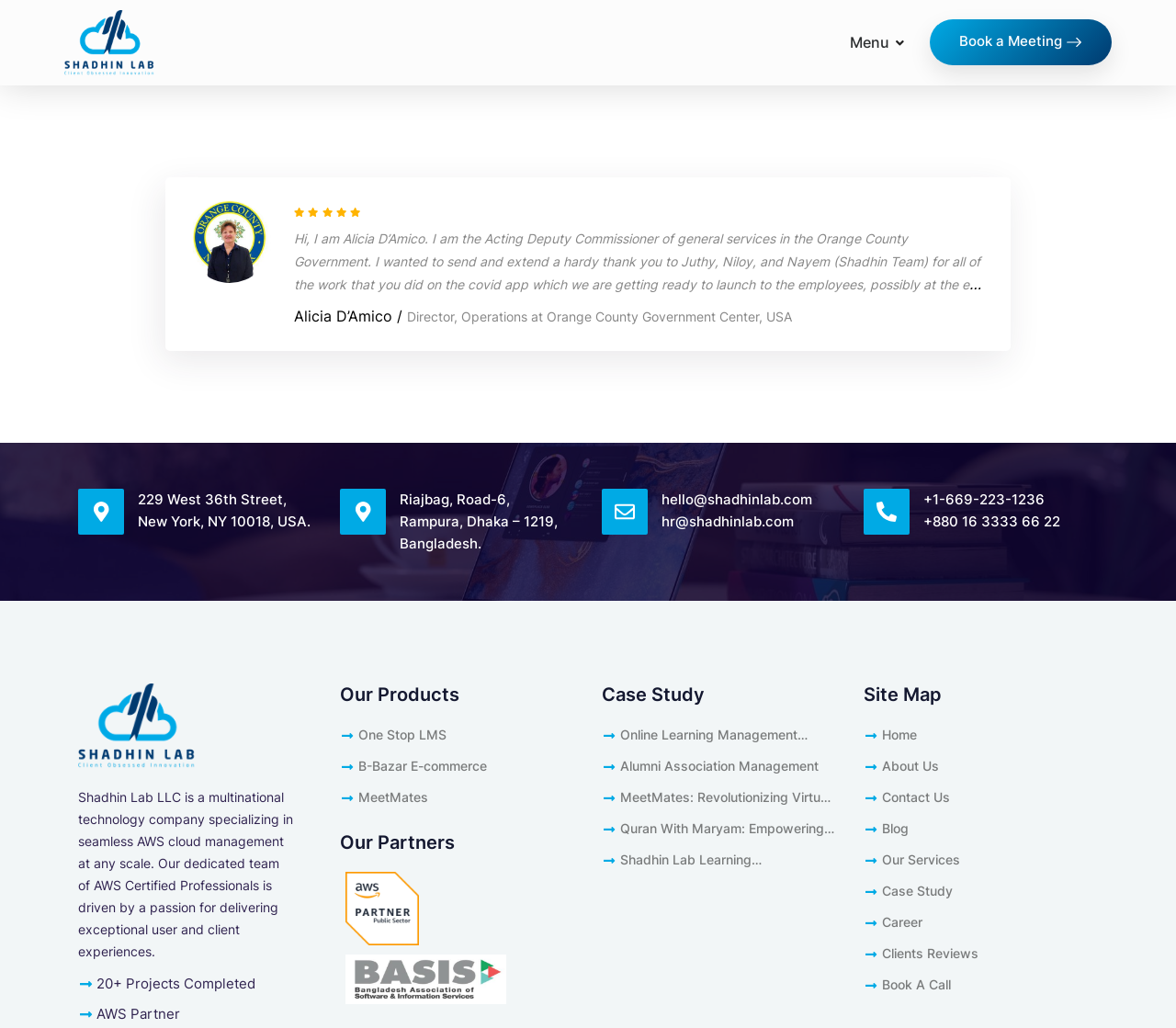Provide the bounding box coordinates for the area that should be clicked to complete the instruction: "Learn more about One Stop LMS".

[0.289, 0.699, 0.488, 0.73]